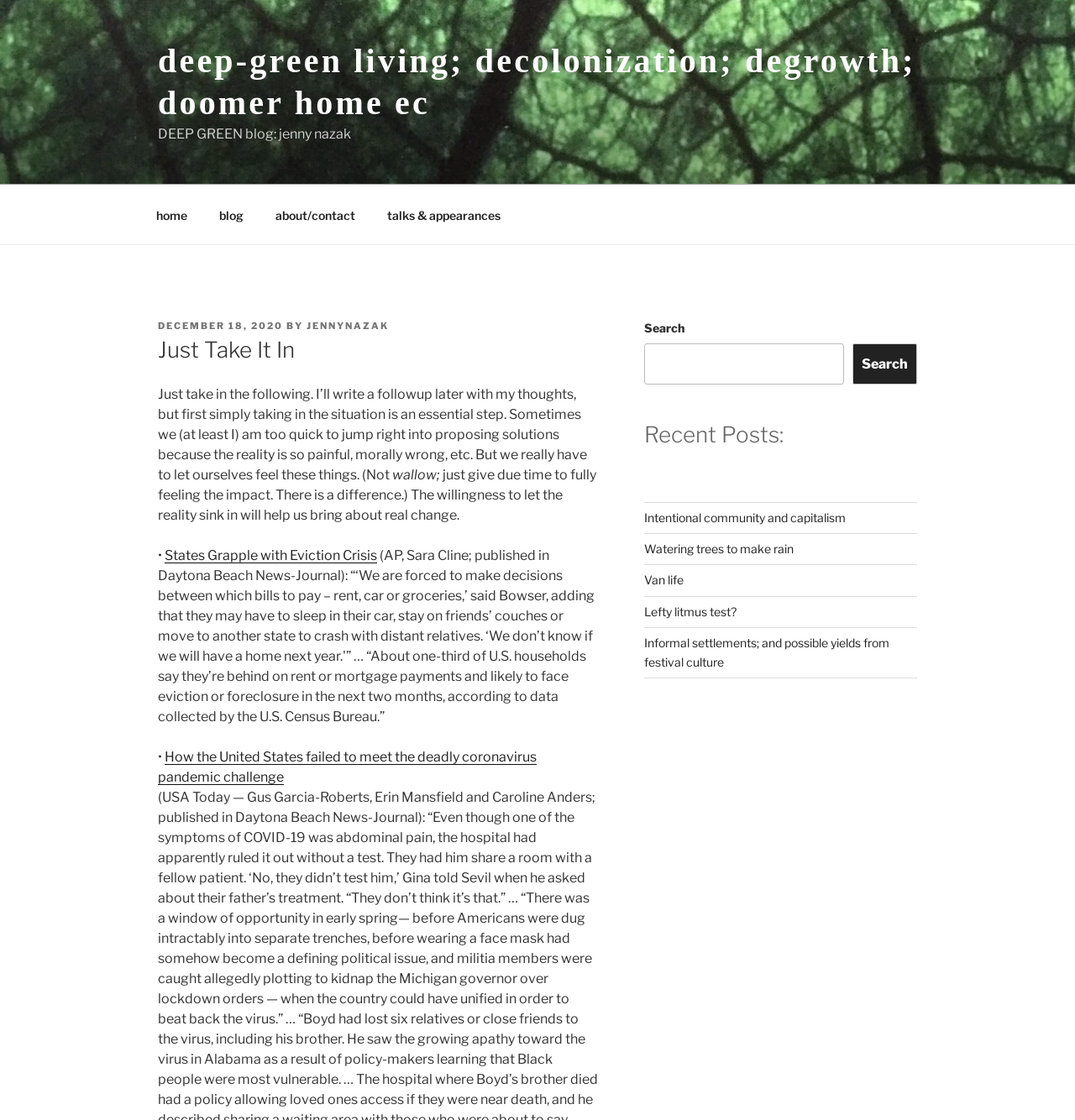Please identify the bounding box coordinates of the clickable area that will allow you to execute the instruction: "go to home page".

[0.131, 0.174, 0.188, 0.21]